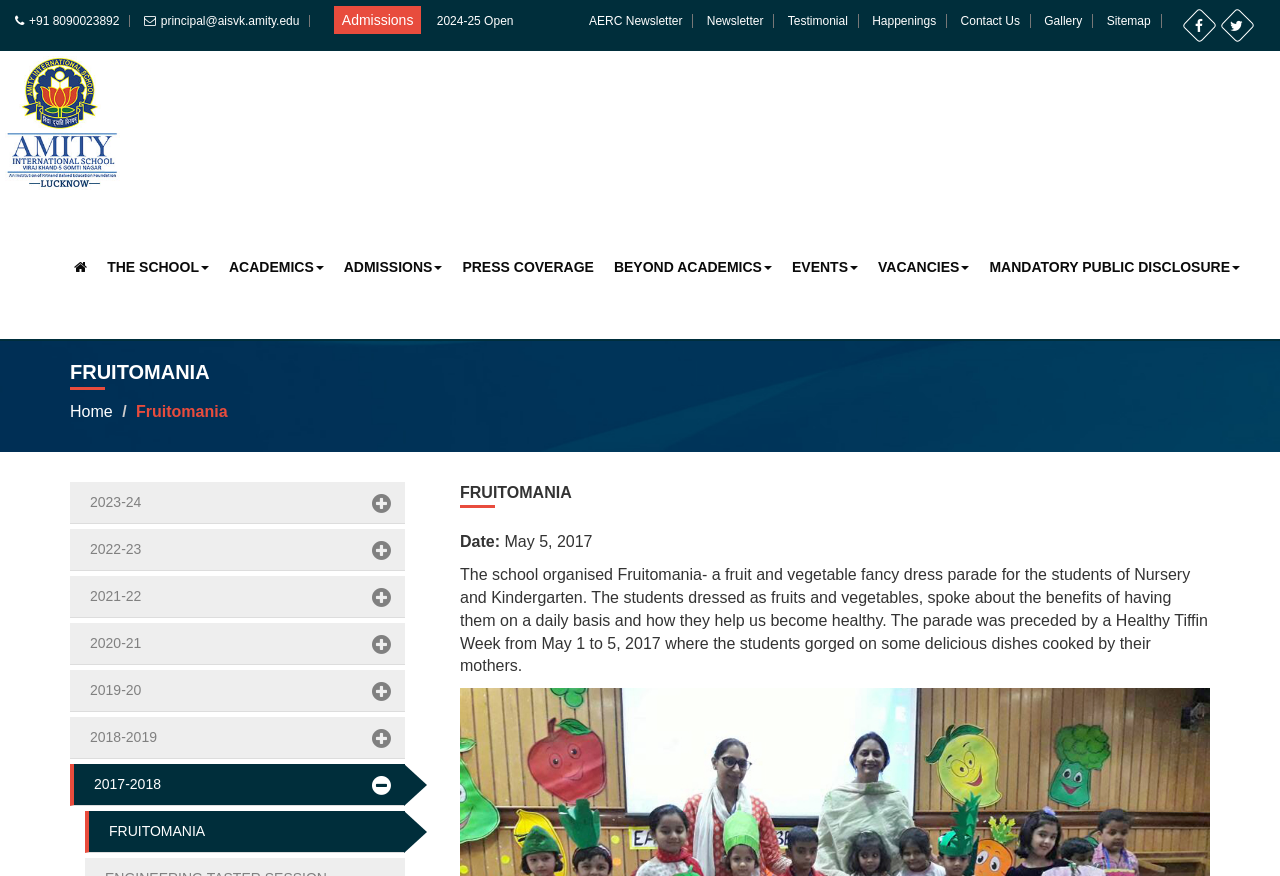Find the bounding box coordinates of the area to click in order to follow the instruction: "Call the school".

[0.023, 0.016, 0.093, 0.032]